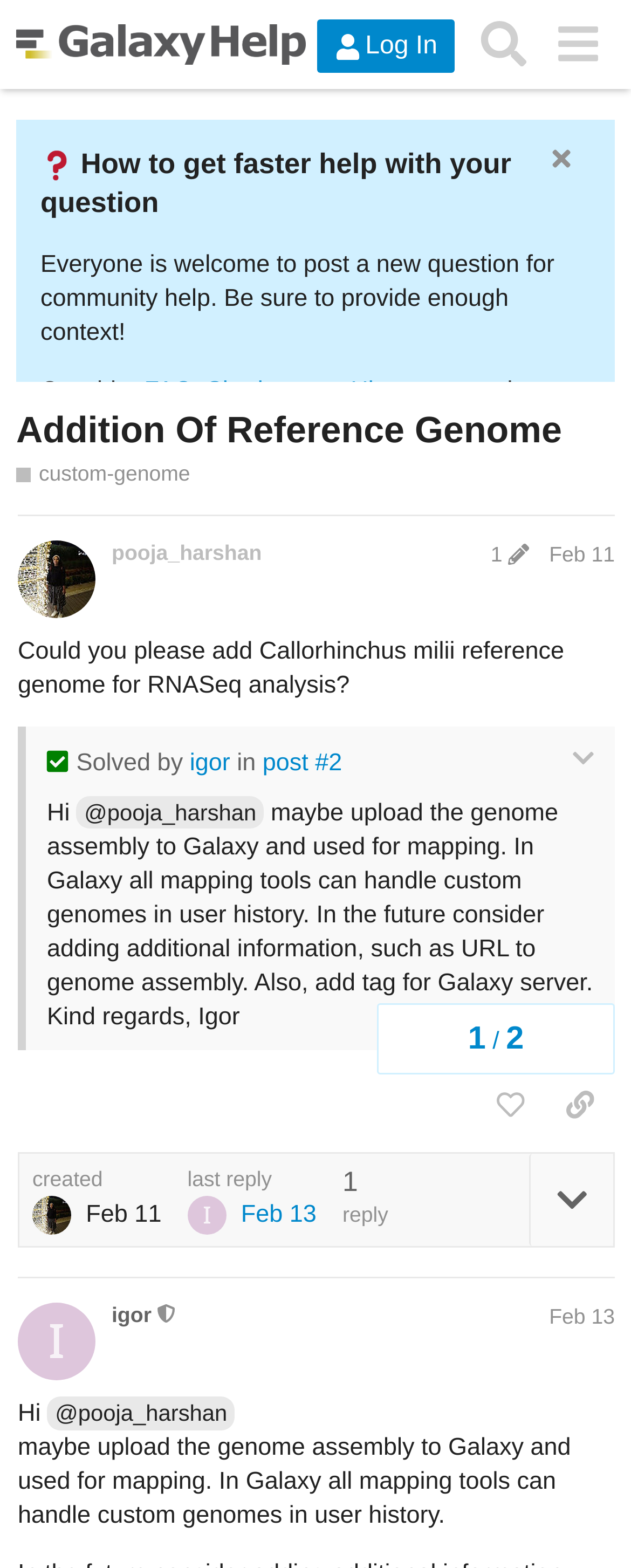Provide a comprehensive description of the webpage.

This webpage is a help forum page from the Galaxy Community Help website. At the top, there is a header section with a logo and a search bar, accompanied by buttons for logging in and accessing a menu. Below the header, there is a section with a heading that reads "Addition Of Reference Genome" and a list of tags, including "custom-genome".

The main content of the page is a discussion thread, with a question posted by a user named pooja_harshan, asking to add a reference genome for RNASeq analysis. The question is followed by a response from a moderator named igor, who suggests uploading the genome assembly to Galaxy and using it for mapping. The response also includes additional information and a tag for the Galaxy server.

The discussion thread continues with a quote from the original post, followed by a response from igor, who provides more details on how to use custom genomes in Galaxy. The thread also includes buttons for liking and copying a link to the post, as well as information on when the post was created and last replied to.

On the right side of the page, there is a navigation section that shows the topic progress, with headings and links to different parts of the discussion thread. At the bottom of the page, there is a section with information on the last reply, including the date and time it was posted.